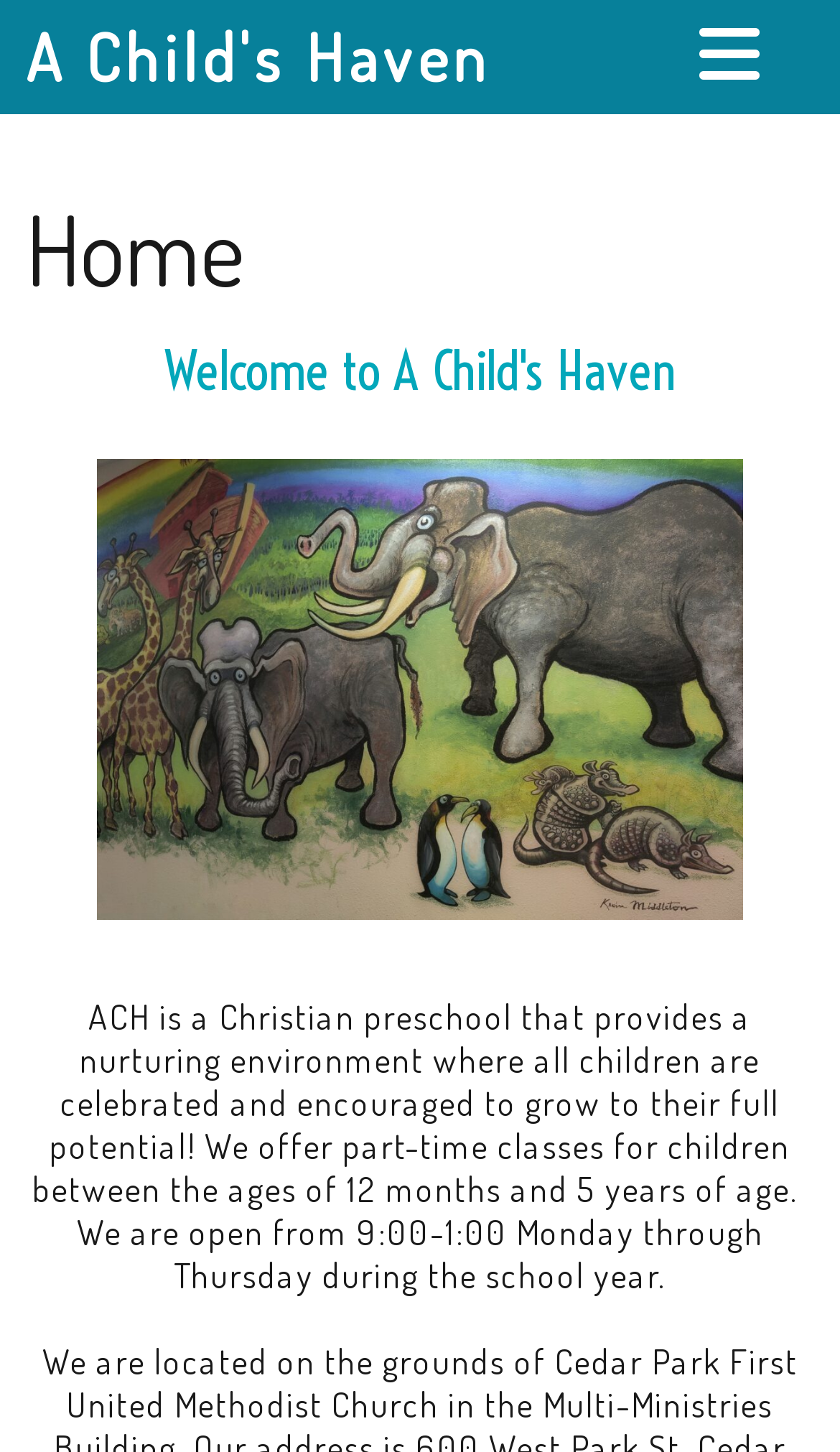Given the description of a UI element: "Open Menu", identify the bounding box coordinates of the matching element in the webpage screenshot.

[0.833, 0.014, 0.917, 0.061]